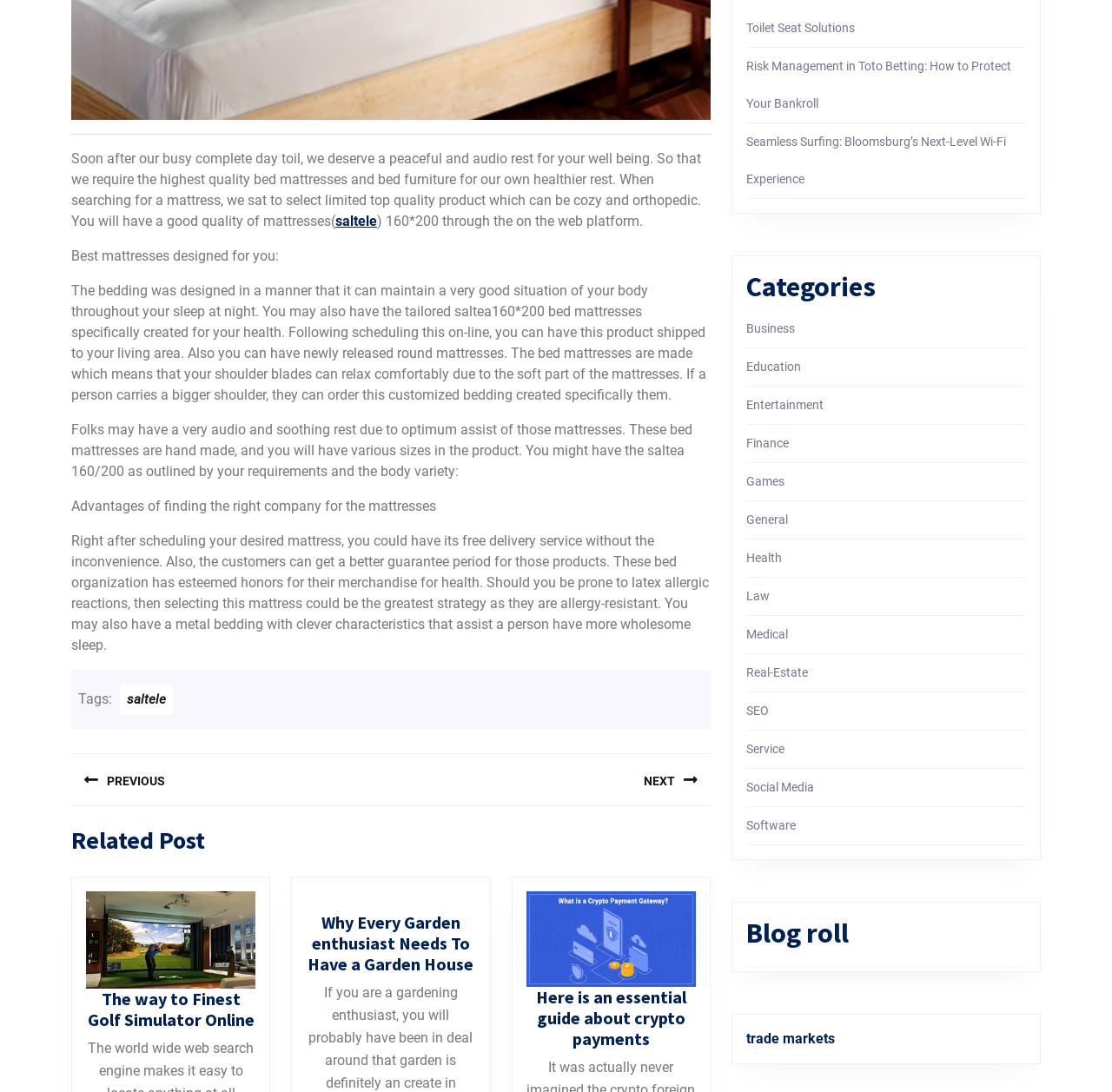Please determine the bounding box of the UI element that matches this description: Finance. The coordinates should be given as (top-left x, top-left y, bottom-right x, bottom-right y), with all values between 0 and 1.

[0.671, 0.4, 0.709, 0.412]